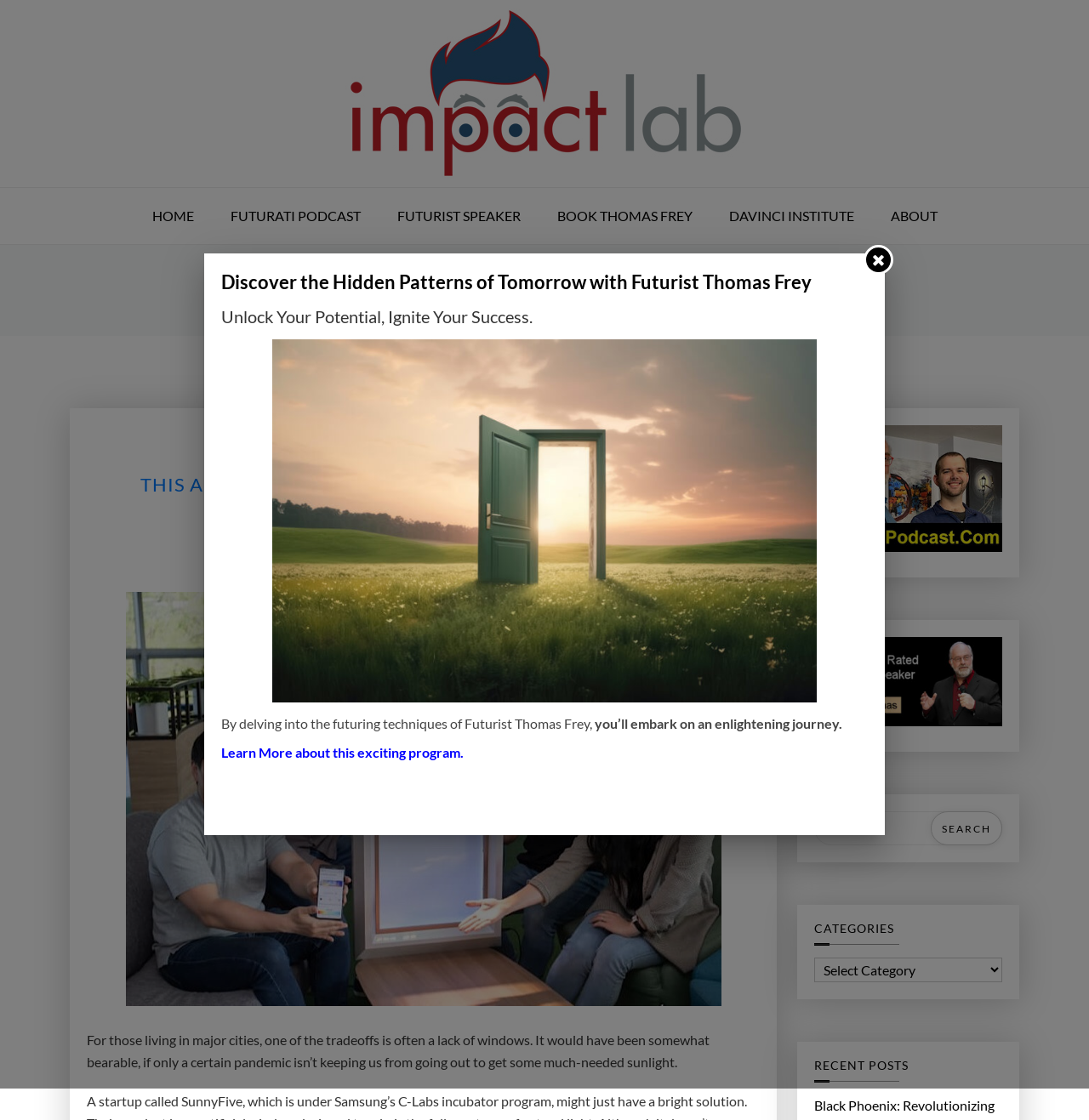Find the bounding box coordinates of the element to click in order to complete the given instruction: "Search for something."

[0.748, 0.724, 0.92, 0.755]